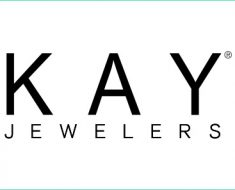What is the URL of the survey platform mentioned?
Please provide a comprehensive answer to the question based on the webpage screenshot.

The logo is associated with Kay Jewelers' guest satisfaction survey, as indicated in related promotional materials, inviting customers to share their feedback through their survey platform at www.survey.kay.com.